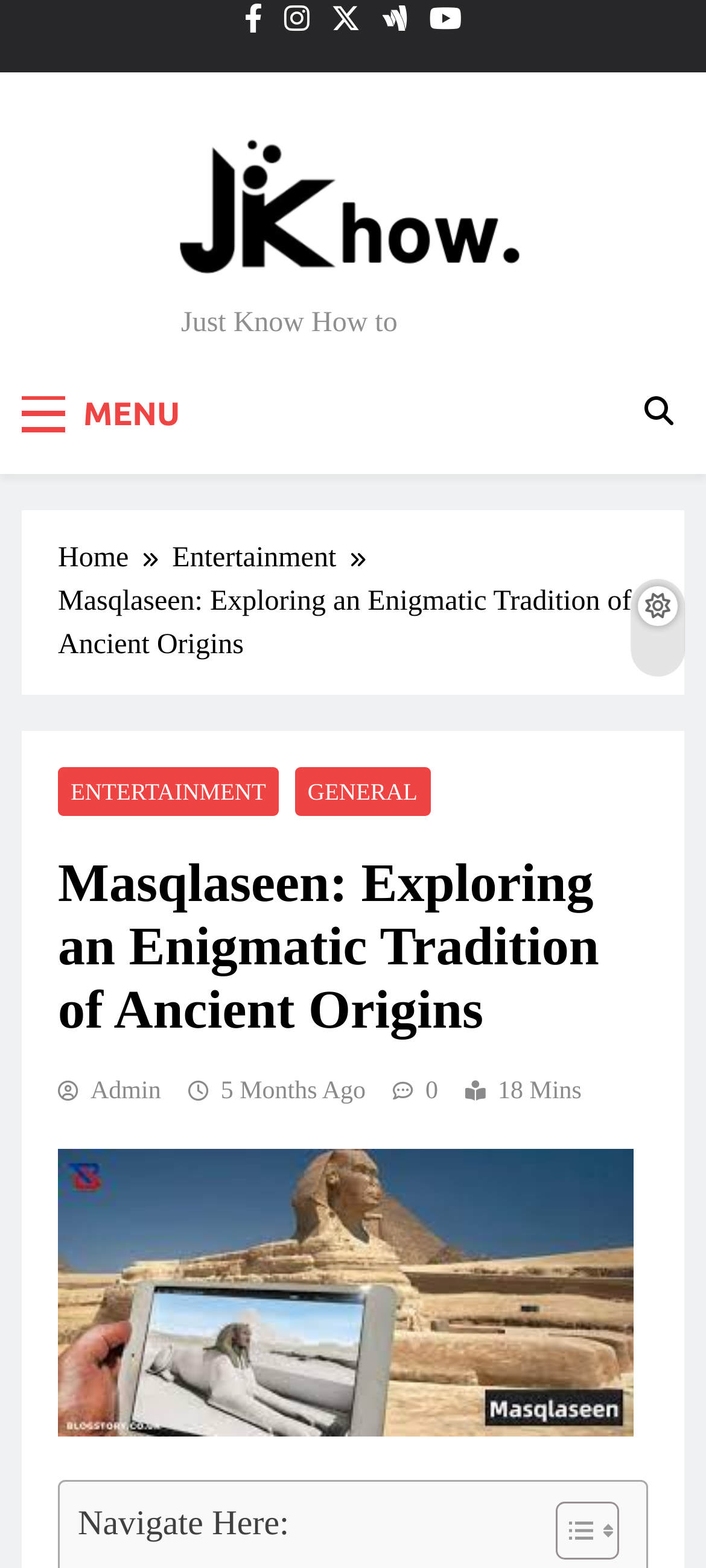Given the description of the UI element: "admin", predict the bounding box coordinates in the form of [left, top, right, bottom], with each value being a float between 0 and 1.

[0.082, 0.687, 0.228, 0.704]